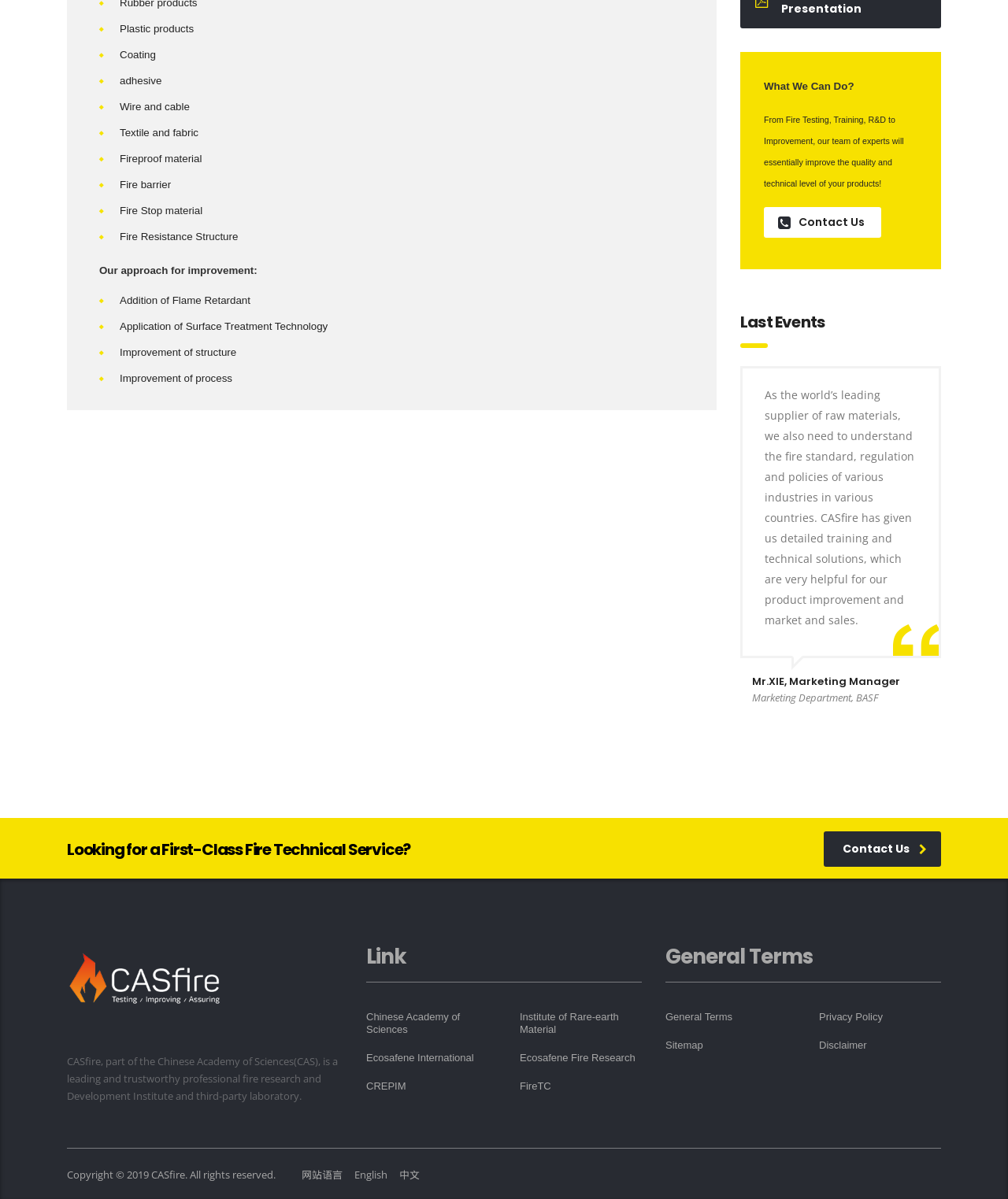Find the coordinates for the bounding box of the element with this description: "Sitemap".

[0.66, 0.867, 0.697, 0.877]